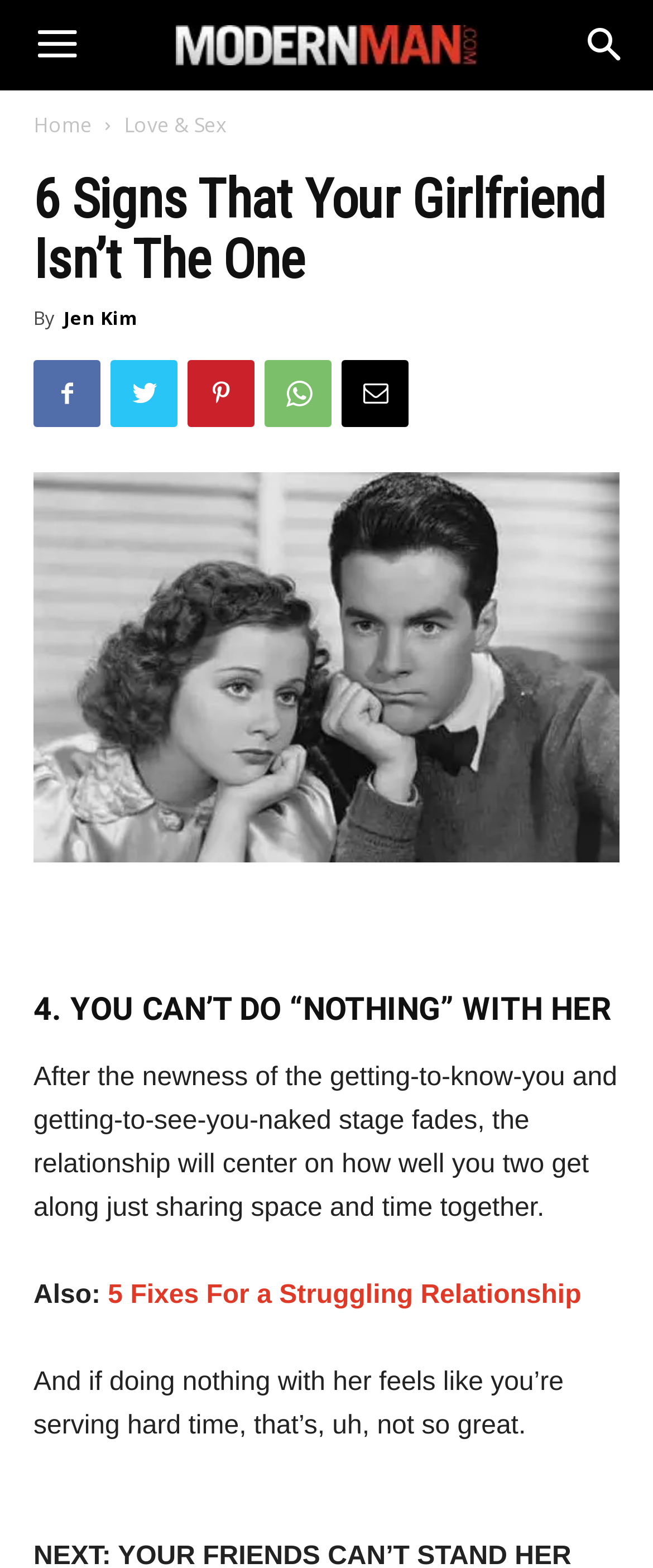Identify the bounding box for the described UI element. Provide the coordinates in (top-left x, top-left y, bottom-right x, bottom-right y) format with values ranging from 0 to 1: Love & Sex

[0.19, 0.07, 0.346, 0.089]